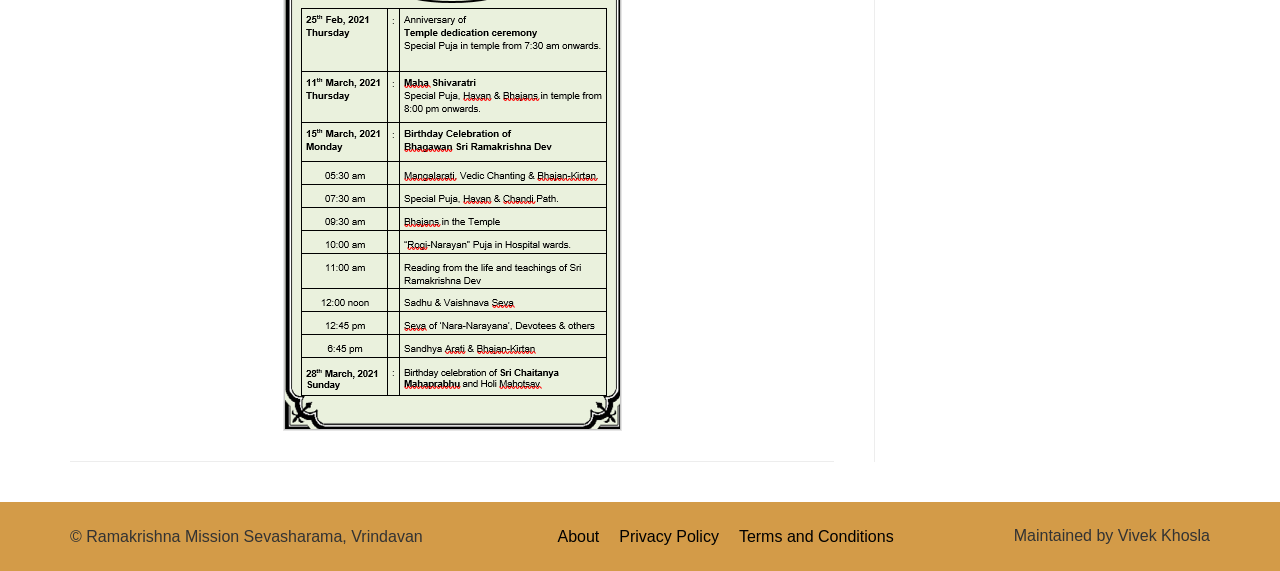What is the position of the footer menu?
Using the image, respond with a single word or phrase.

Bottom